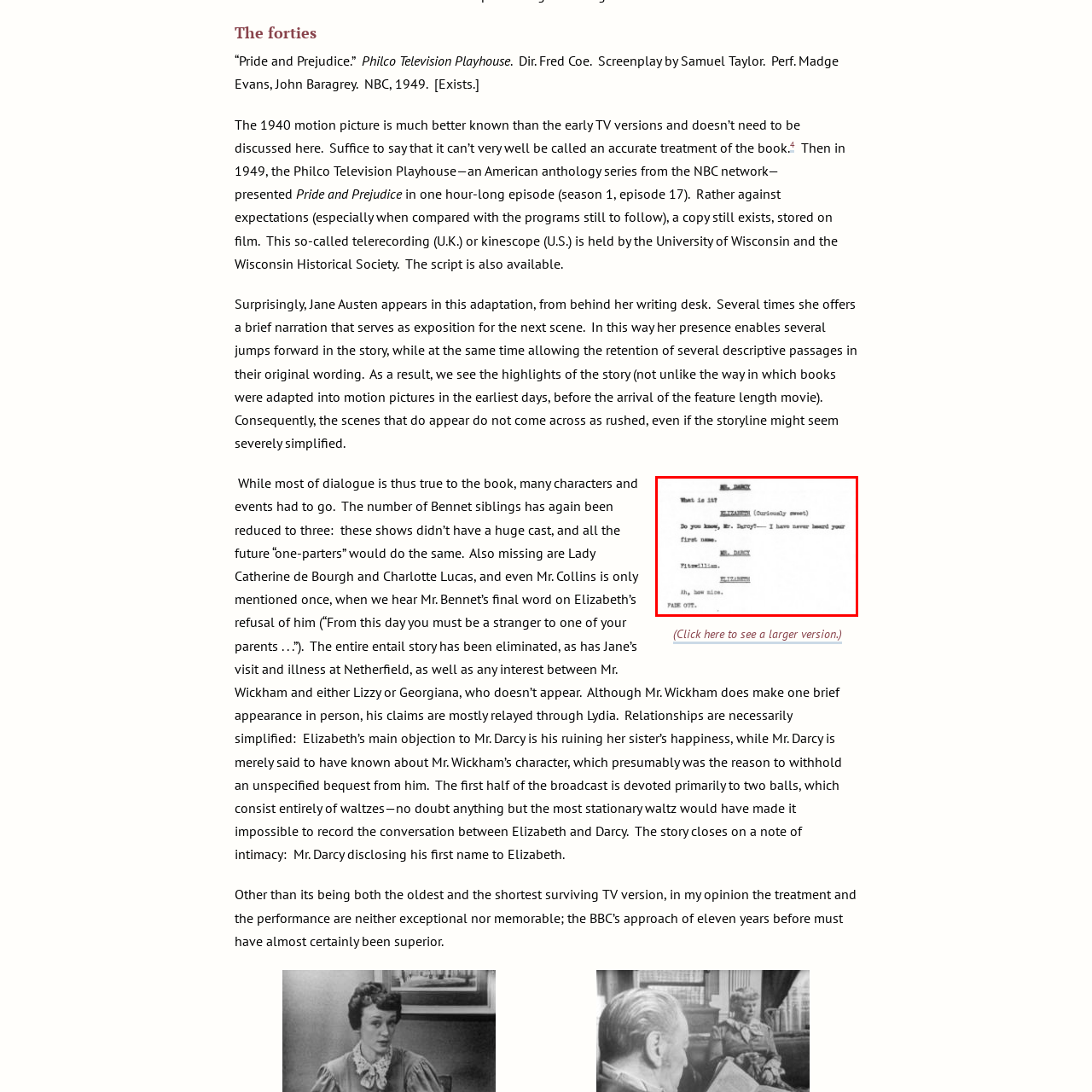Look closely at the image highlighted in red, What direction is given at the end of the scene? 
Respond with a single word or phrase.

FADE OUT